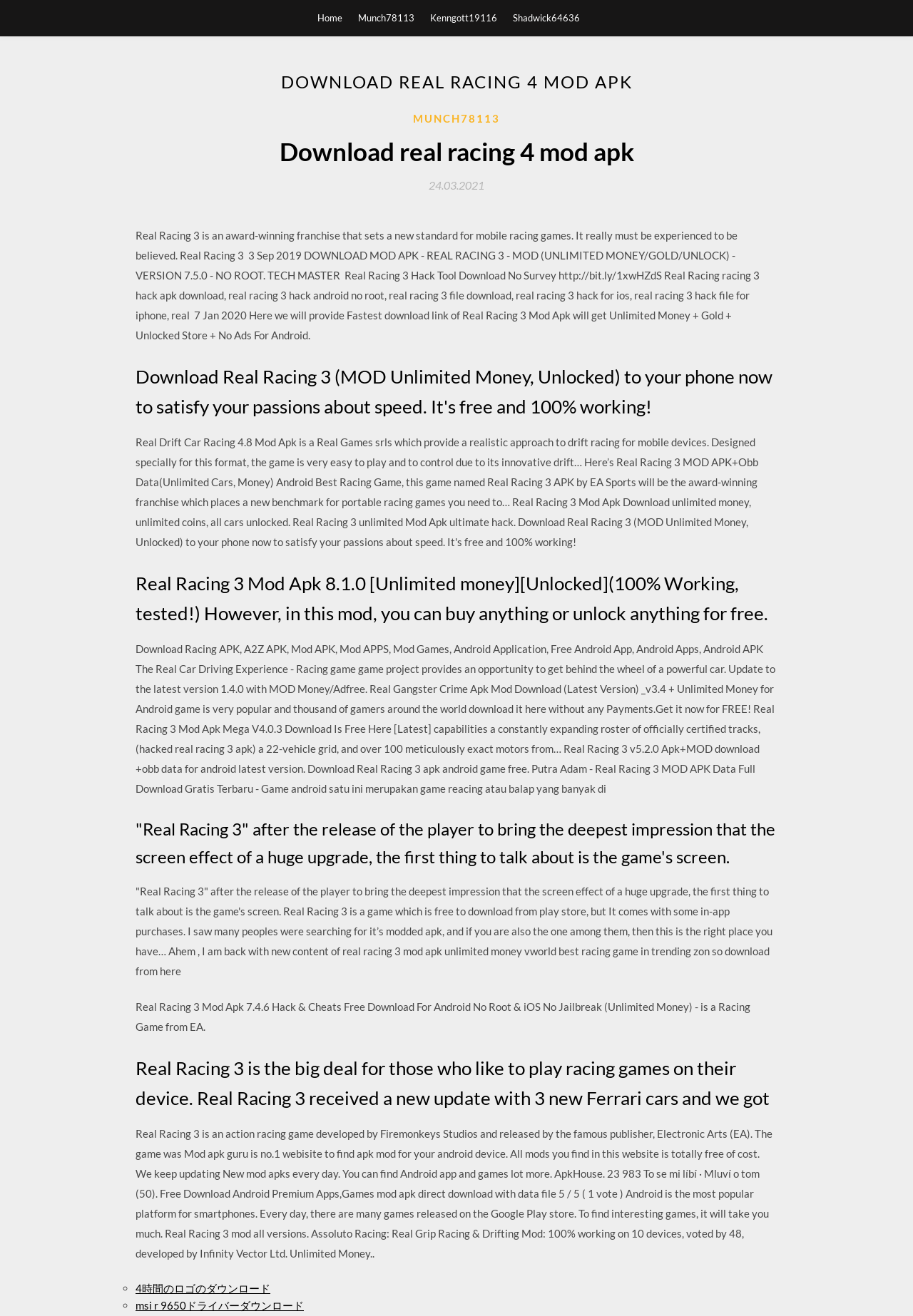From the webpage screenshot, identify the region described by msi r 9650ドライバーダウンロード. Provide the bounding box coordinates as (top-left x, top-left y, bottom-right x, bottom-right y), with each value being a floating point number between 0 and 1.

[0.148, 0.987, 0.333, 0.997]